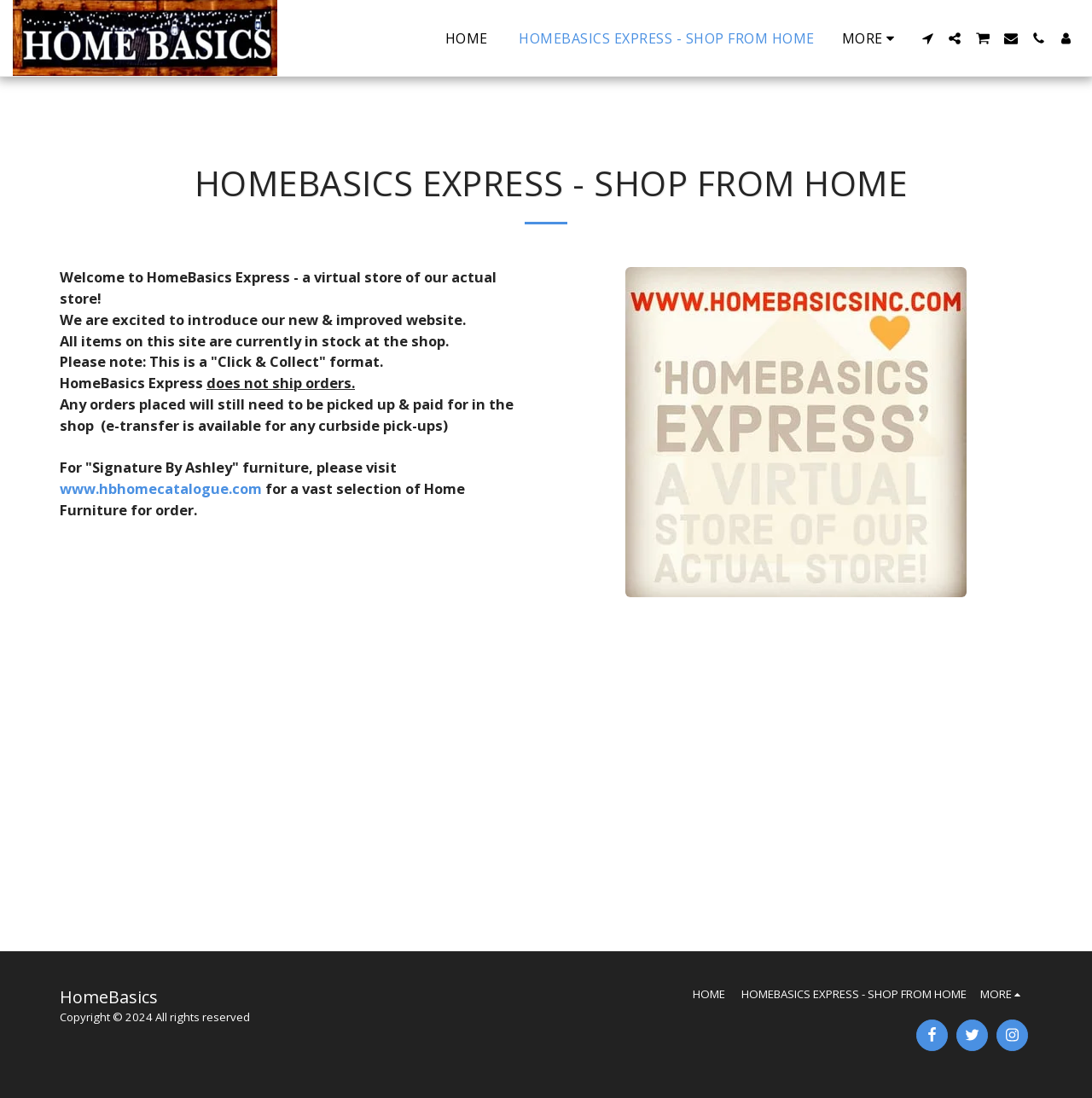Determine the bounding box coordinates of the clickable area required to perform the following instruction: "Click on the HomeBasics Express - SHOP FROM HOME link". The coordinates should be represented as four float numbers between 0 and 1: [left, top, right, bottom].

[0.46, 0.022, 0.758, 0.047]